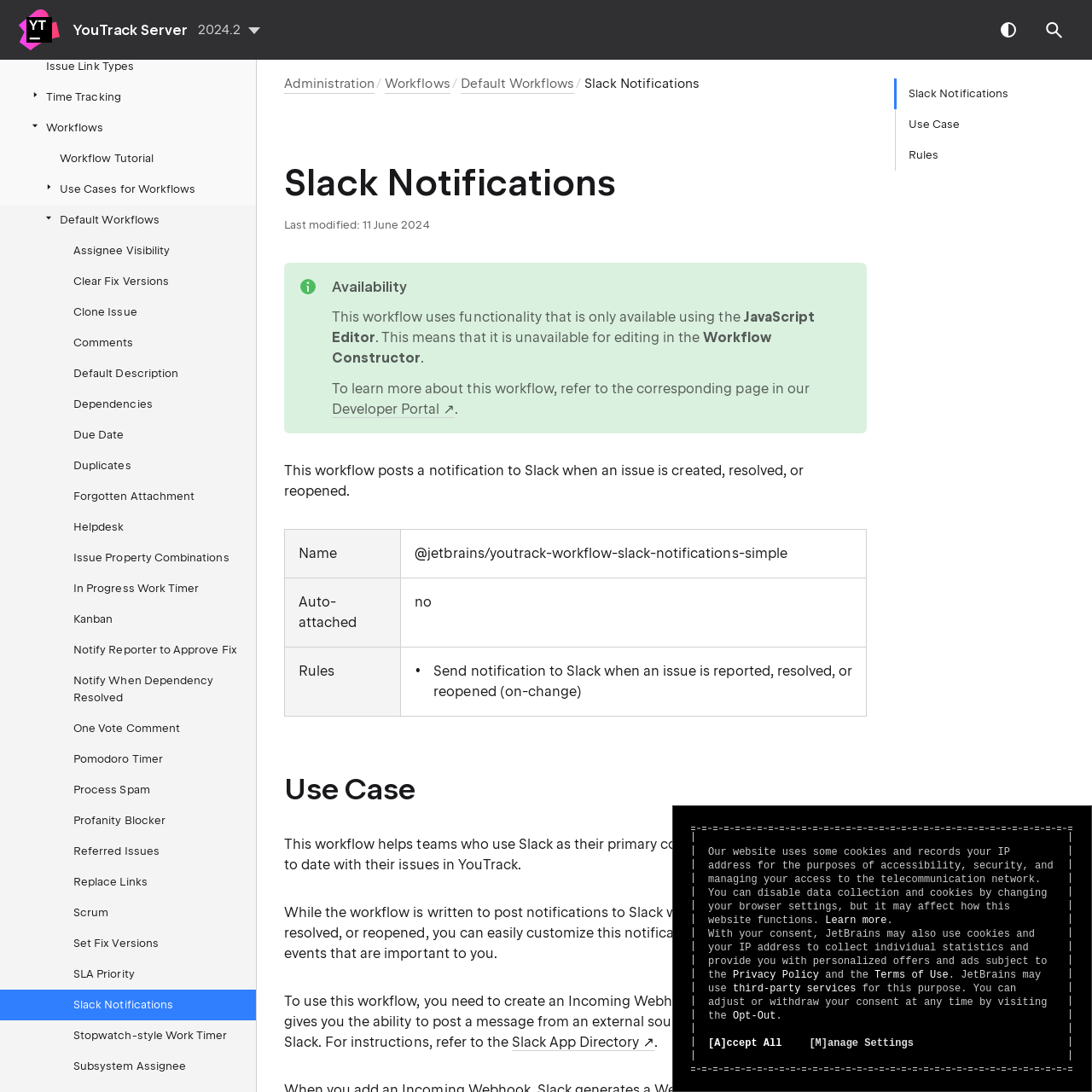Please provide a brief answer to the question using only one word or phrase: 
What is the level of alert generated by the workflow?

Not specified